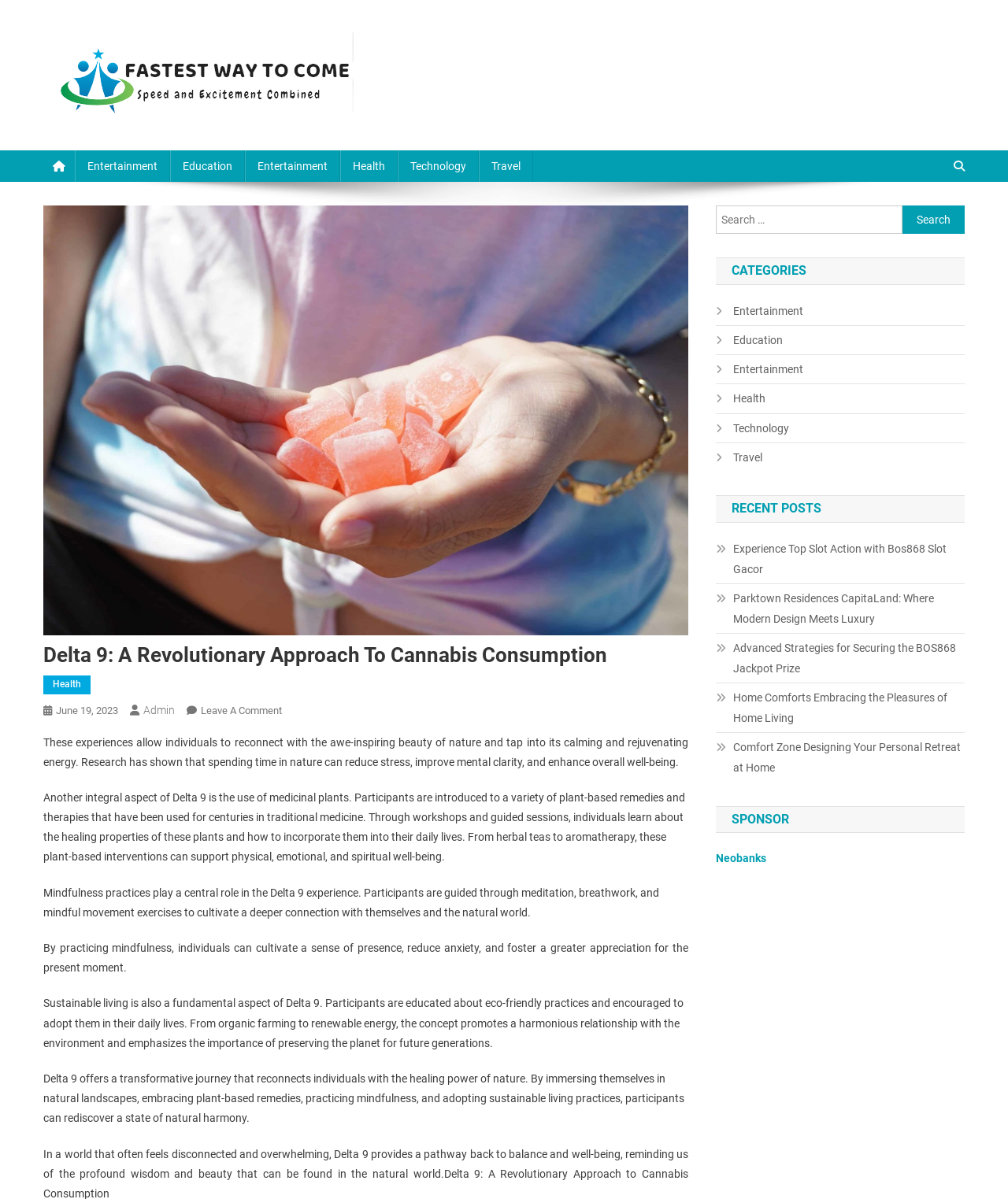Please identify the bounding box coordinates of the element's region that should be clicked to execute the following instruction: "View the 'Entertainment' category". The bounding box coordinates must be four float numbers between 0 and 1, i.e., [left, top, right, bottom].

[0.074, 0.125, 0.169, 0.152]